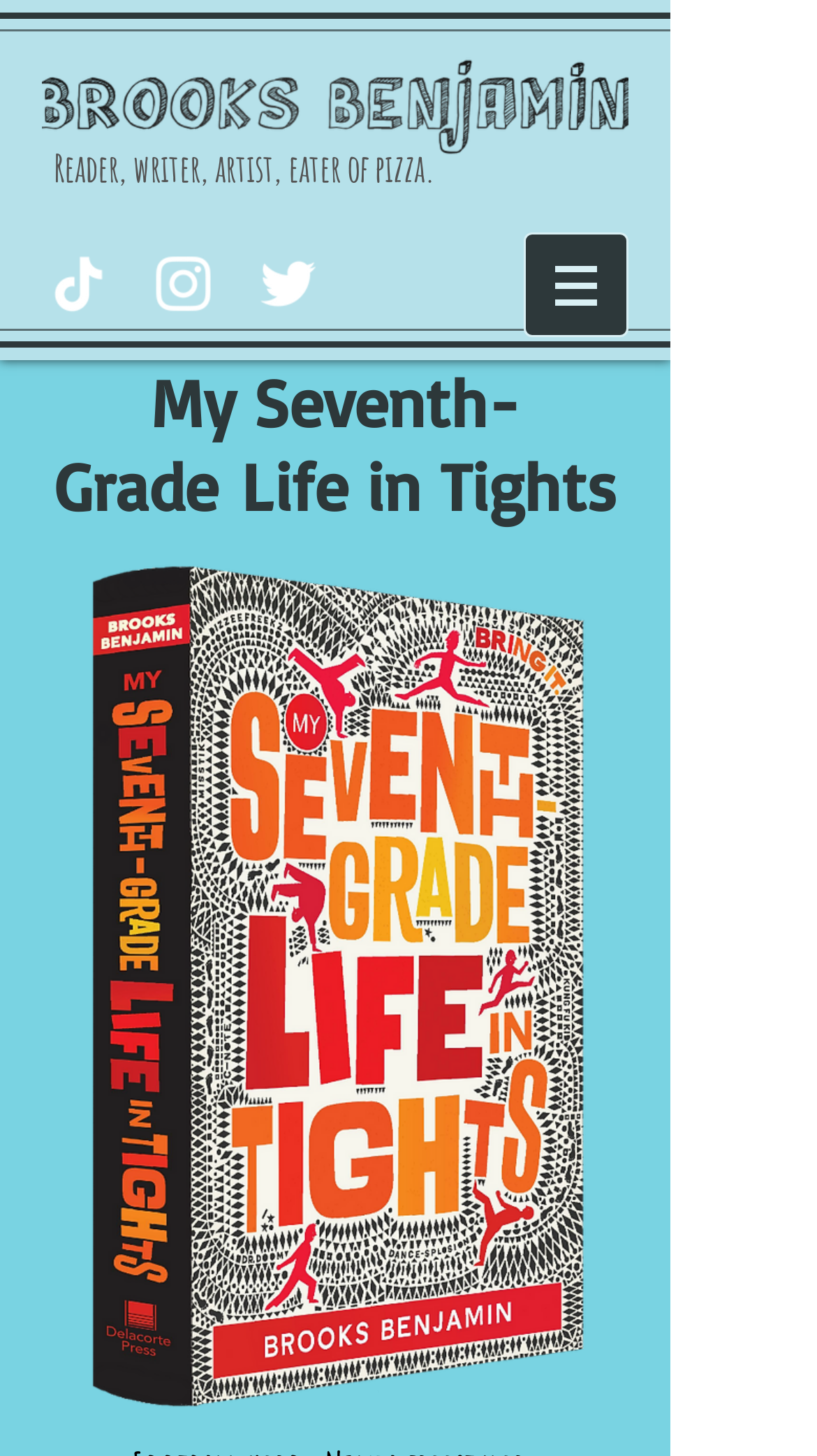What is the profession of Brooks Benjamin?
Provide a comprehensive and detailed answer to the question.

Based on the StaticText element 'Reader, writer, artist, eater of pizza.' and the context of the webpage, it can be inferred that Brooks Benjamin is an author, writer, and artist.